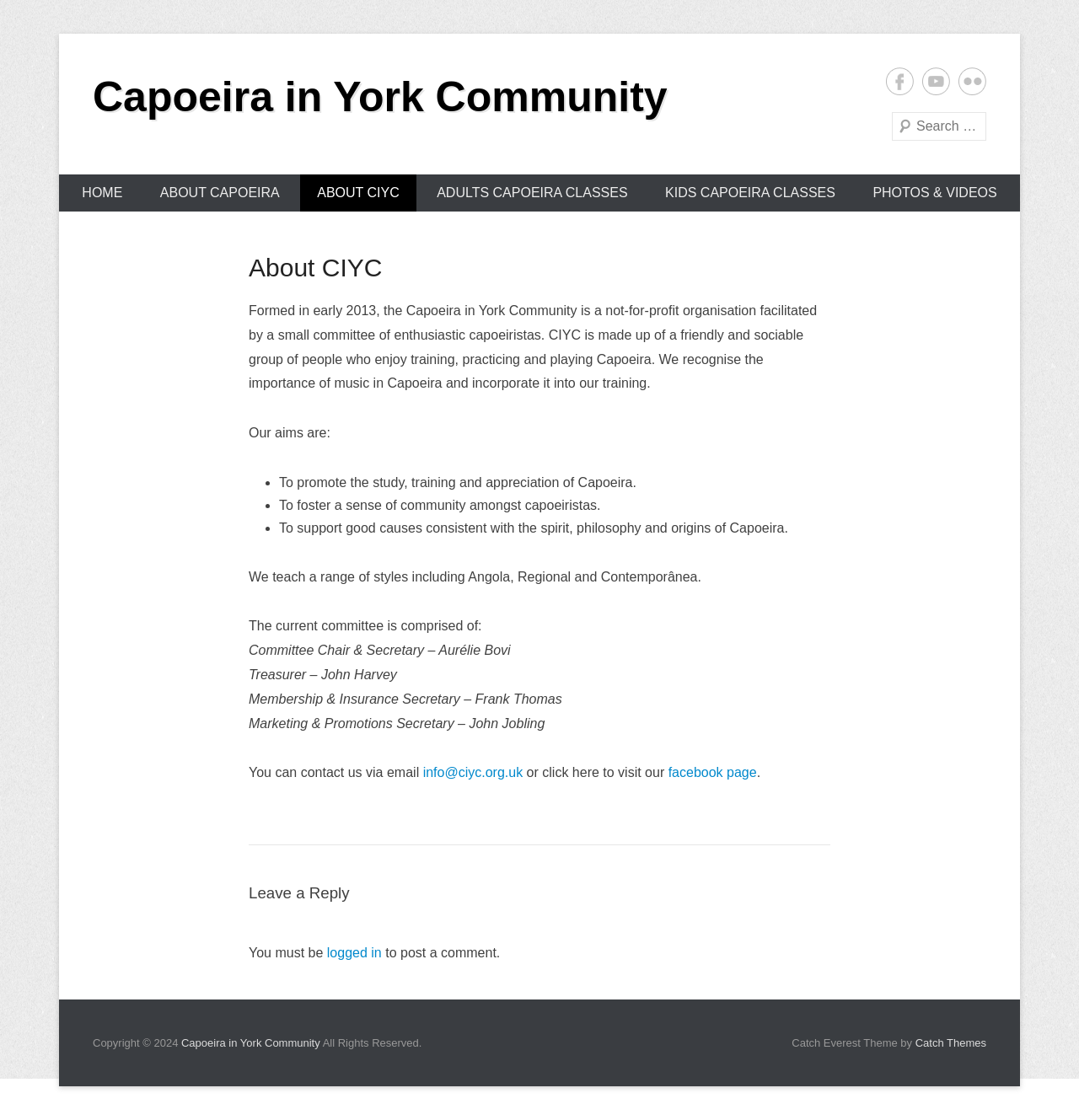Please find the bounding box coordinates of the section that needs to be clicked to achieve this instruction: "Contact us via email".

[0.392, 0.683, 0.484, 0.696]